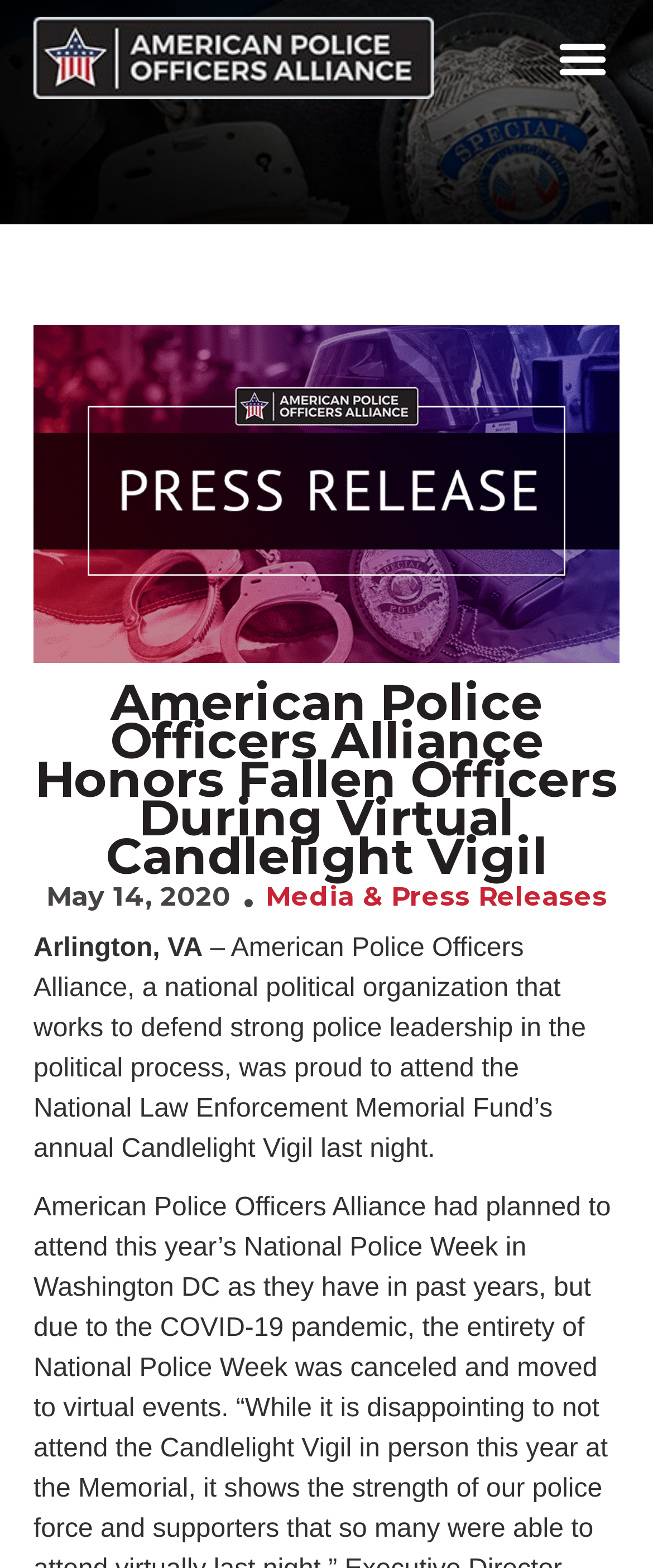Create a full and detailed caption for the entire webpage.

The webpage is about the American Police Officers Alliance, with a focus on their attendance at the National Law Enforcement Memorial Fund's annual Candlelight Vigil. At the top left of the page, there is a link, and next to it, a button labeled "Menu Toggle" is positioned. Below these elements, a large image occupies most of the width of the page, with the title "American Police Officers Alliance - Press Release" attributed to it.

The main heading, "American Police Officers Alliance Honors Fallen Officers During Virtual Candlelight Vigil", is centered near the top of the page. Below the heading, a time element is displayed, showing the date "May 14, 2020". To the right of the time element, a link labeled "Media & Press Releases" is positioned.

Further down the page, there are two blocks of text. The first one is a location indicator, "Arlington, VA", situated near the top left. The second block of text is a paragraph that summarizes the event, stating that the American Police Officers Alliance attended the National Law Enforcement Memorial Fund's annual Candlelight Vigil. This paragraph is positioned below the location indicator and spans most of the page's width.